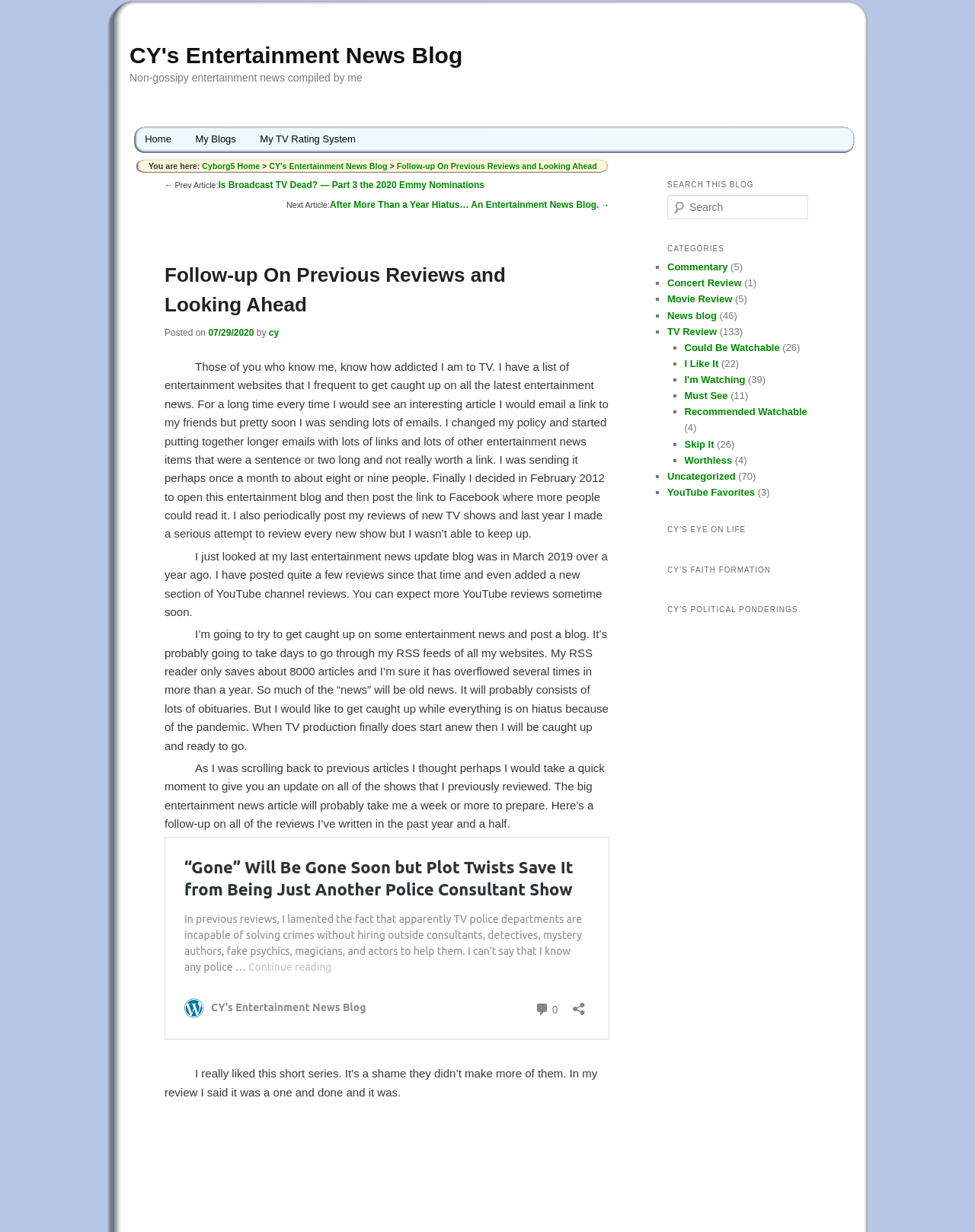Please locate the bounding box coordinates of the element that should be clicked to achieve the given instruction: "Check the 'TV Review' category".

[0.684, 0.264, 0.735, 0.274]